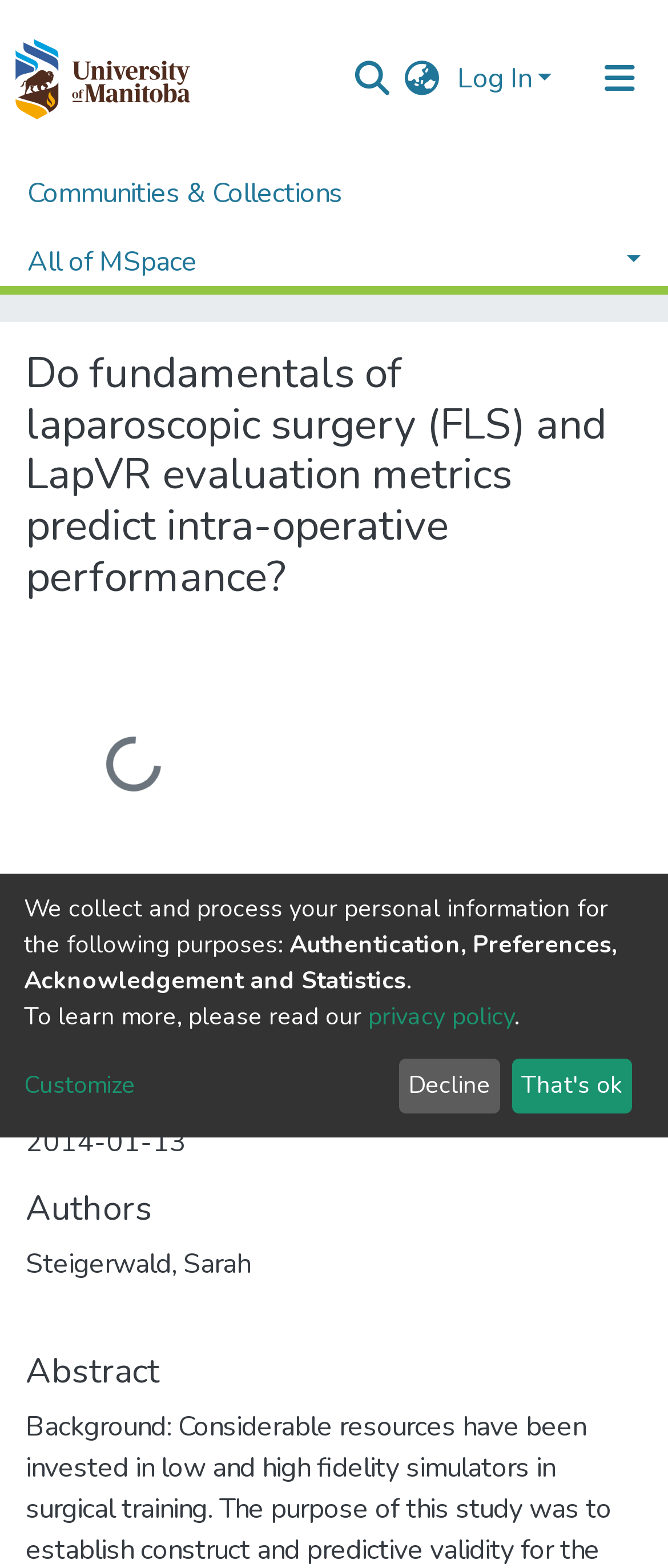Identify the bounding box coordinates of the clickable region to carry out the given instruction: "Switch language".

[0.59, 0.037, 0.674, 0.063]